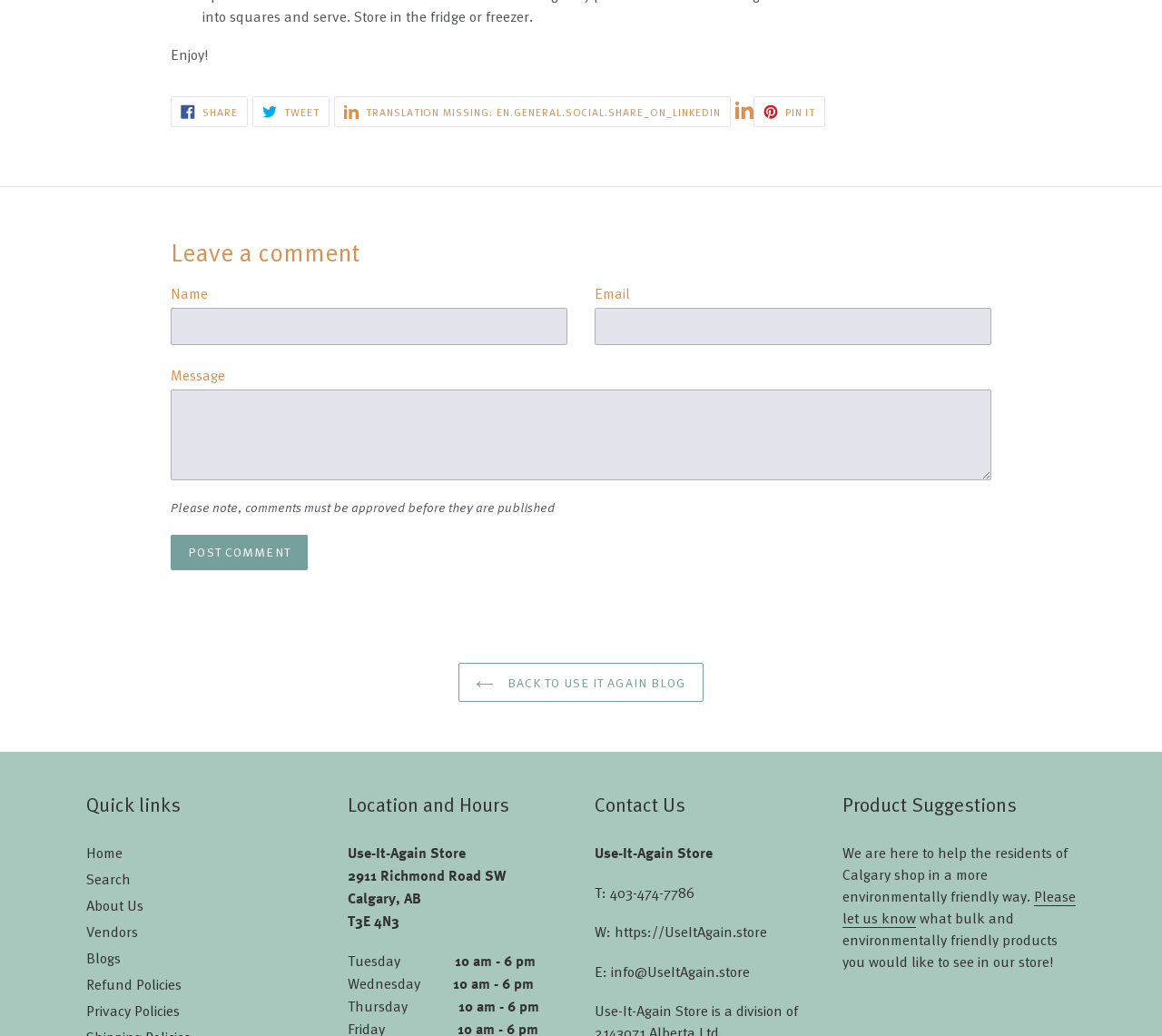Examine the image and give a thorough answer to the following question:
What is the store's address?

The store's address is 2911 Richmond Road SW, Calgary, AB, T3E 4N3, as indicated by the text 'Use-It-Again Store' followed by the address.